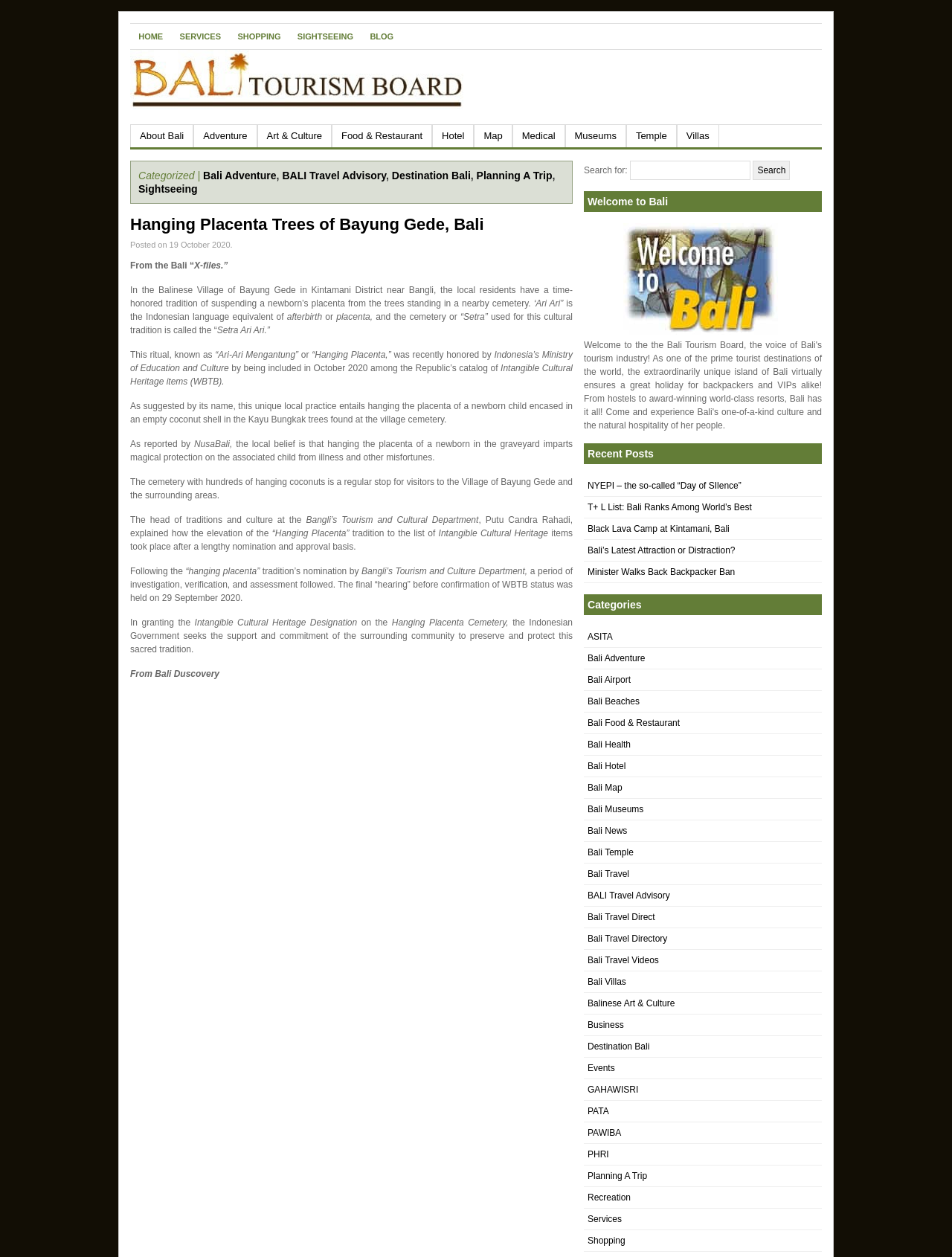What is the name of the village where the hanging placenta tradition is practiced?
Look at the webpage screenshot and answer the question with a detailed explanation.

The answer can be found in the paragraph that describes the tradition, where it is mentioned that 'In the Balinese Village of Bayung Gede in Kintamani District near Bangli, the local residents have a time-honored tradition of suspending a newborn’s placenta from the trees standing in a nearby cemetery.'